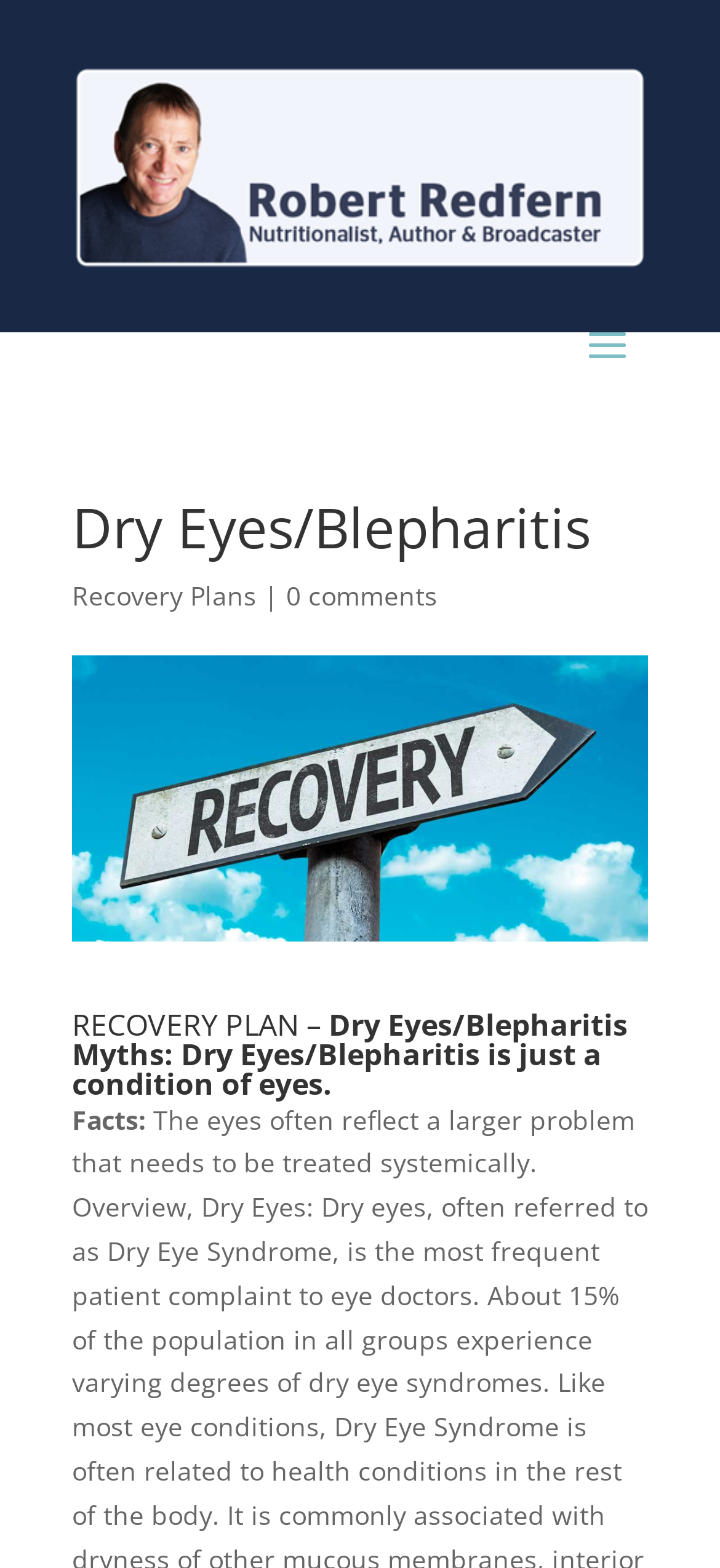What is above the heading 'Dry Eyes/Blepharitis'?
Please provide a detailed and thorough answer to the question.

The vertical position of the elements can be determined by comparing their y1, y2 coordinates. The image has a y2 coordinate of 0.171, which is smaller than the y1 coordinate of the heading 'Dry Eyes/Blepharitis' which is 0.319. This suggests that the image is above the heading 'Dry Eyes/Blepharitis'.